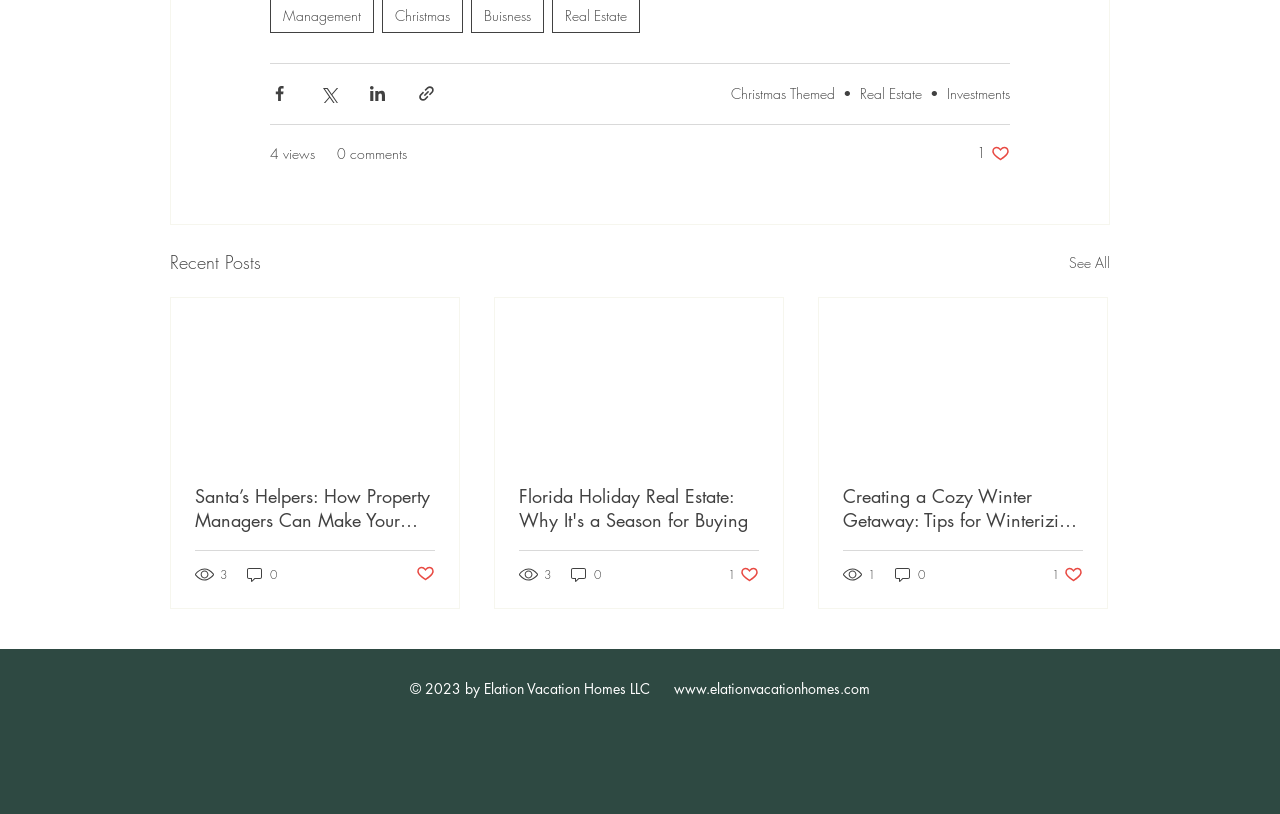What is the copyright information at the bottom?
Analyze the image and provide a thorough answer to the question.

The copyright information at the bottom of the webpage indicates that the content is owned by Elation Vacation Homes LLC and is copyrighted for the year 2023.